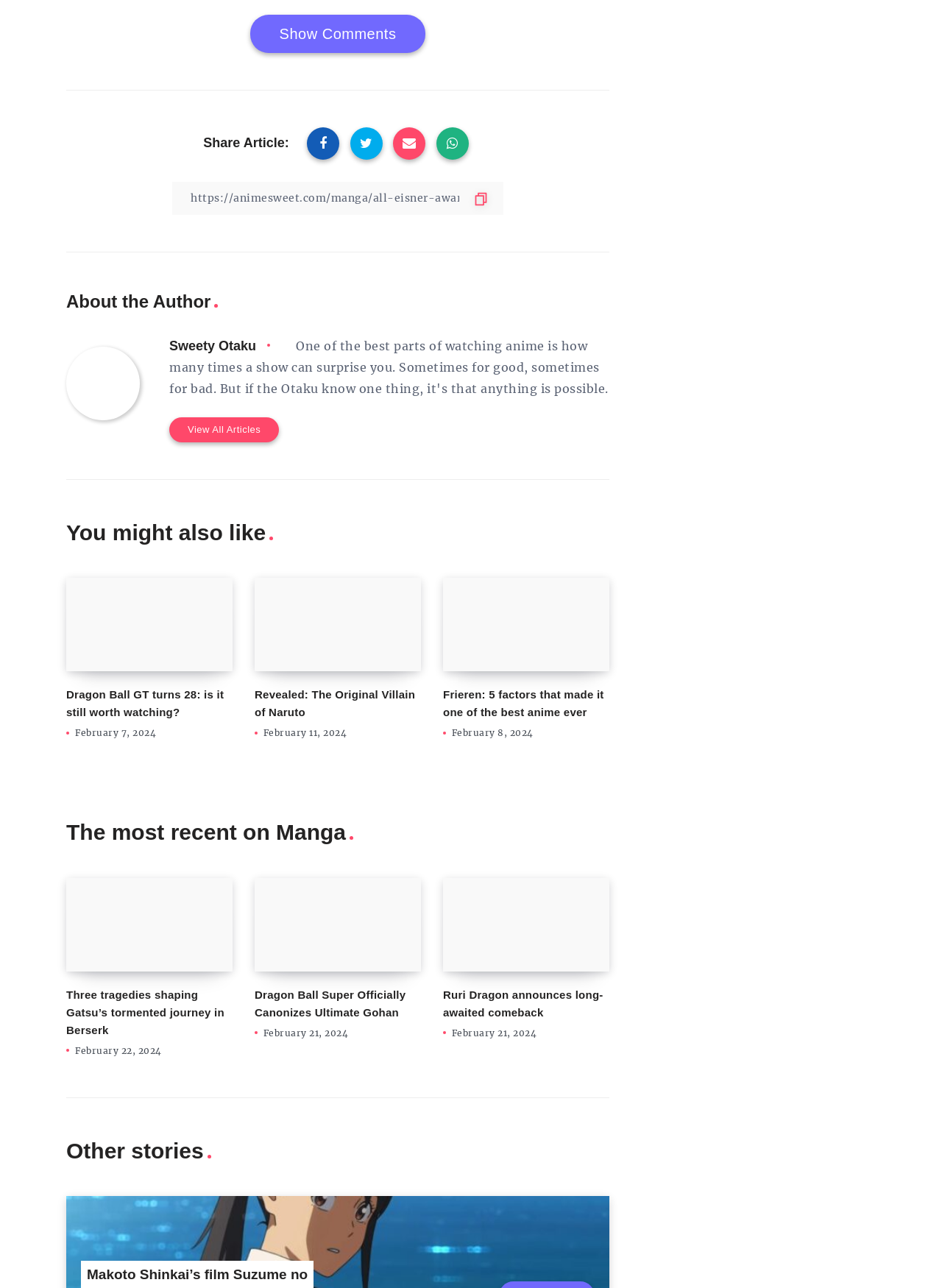Please specify the bounding box coordinates of the clickable region to carry out the following instruction: "View the article 'Dragon Ball GT turns 28: is it still worth watching?'". The coordinates should be four float numbers between 0 and 1, in the format [left, top, right, bottom].

[0.07, 0.535, 0.238, 0.558]